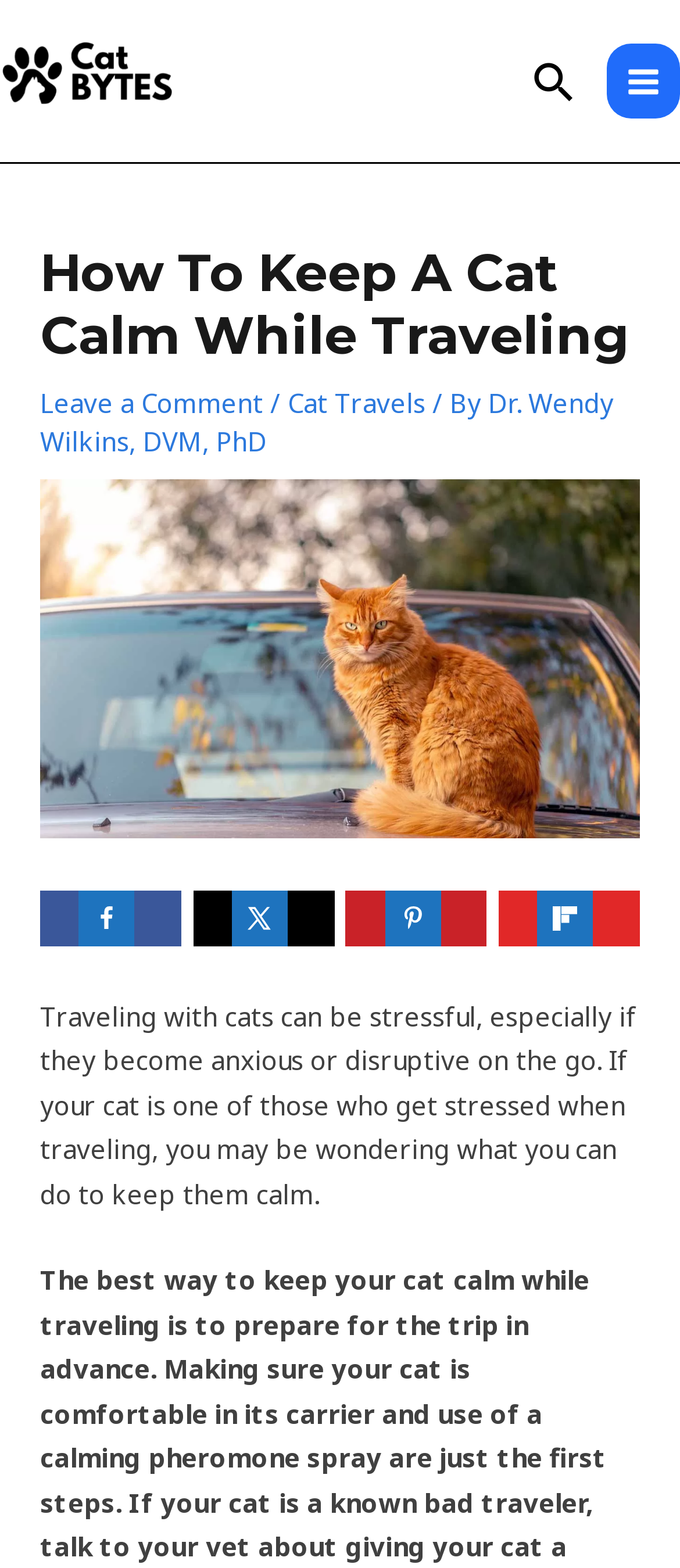Please mark the clickable region by giving the bounding box coordinates needed to complete this instruction: "Leave a comment".

[0.059, 0.246, 0.387, 0.268]